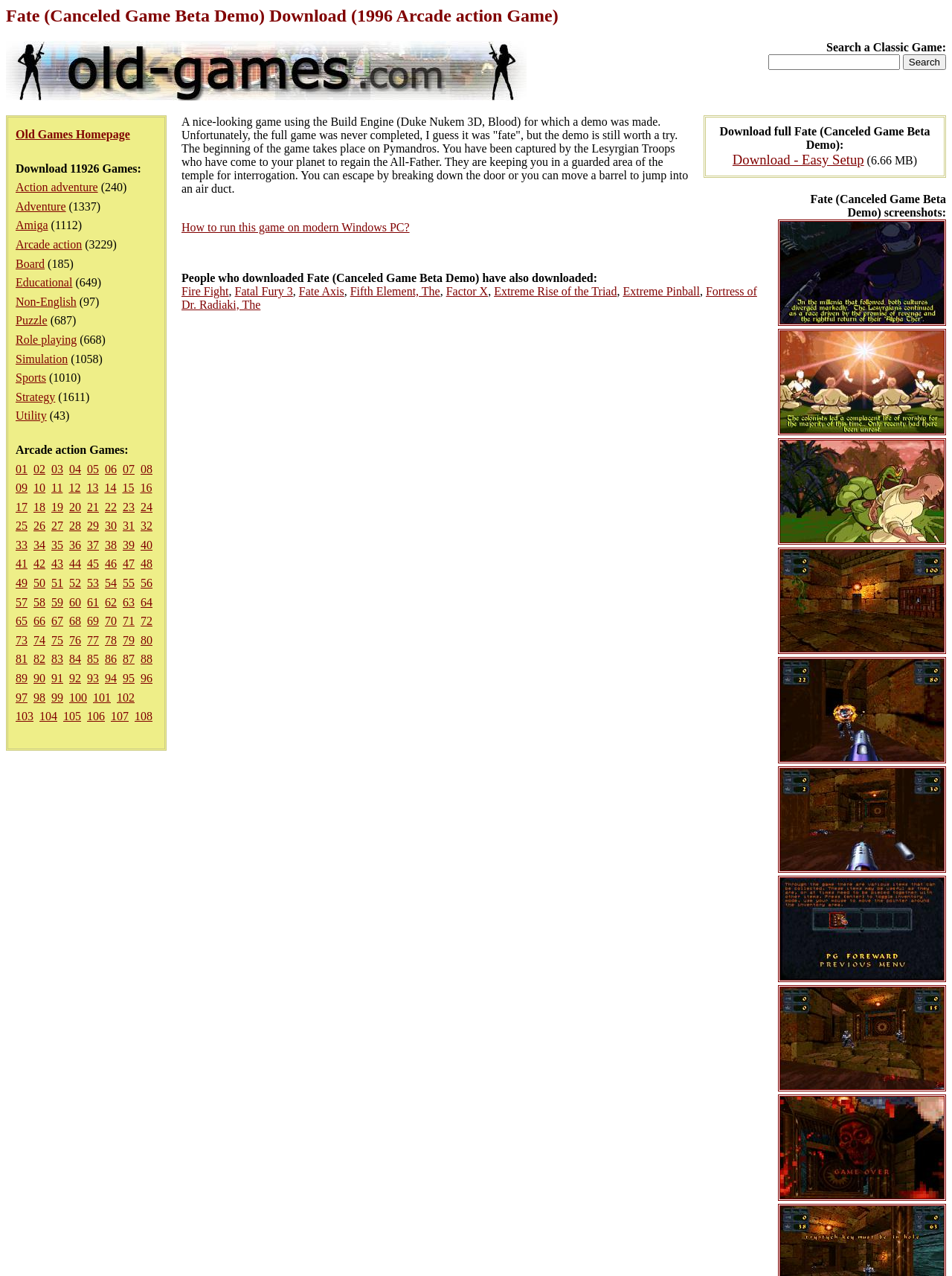What is the number of games in the Arcade action category?
Examine the webpage screenshot and provide an in-depth answer to the question.

The webpage shows that the Arcade action category has 3229 games, as indicated by the number in parentheses next to the category link.